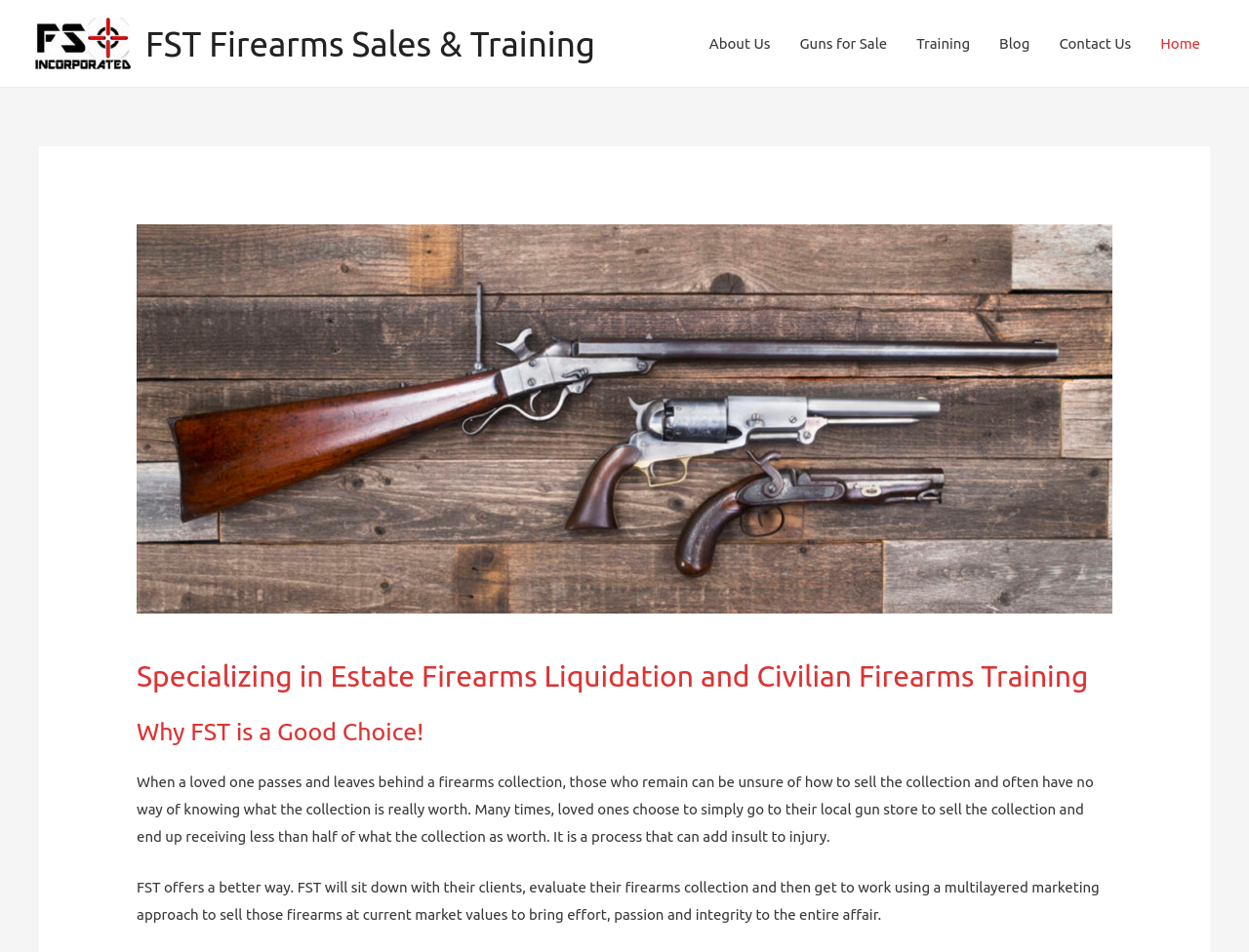Extract the main title from the webpage and generate its text.

FST Firearms Sales & Training